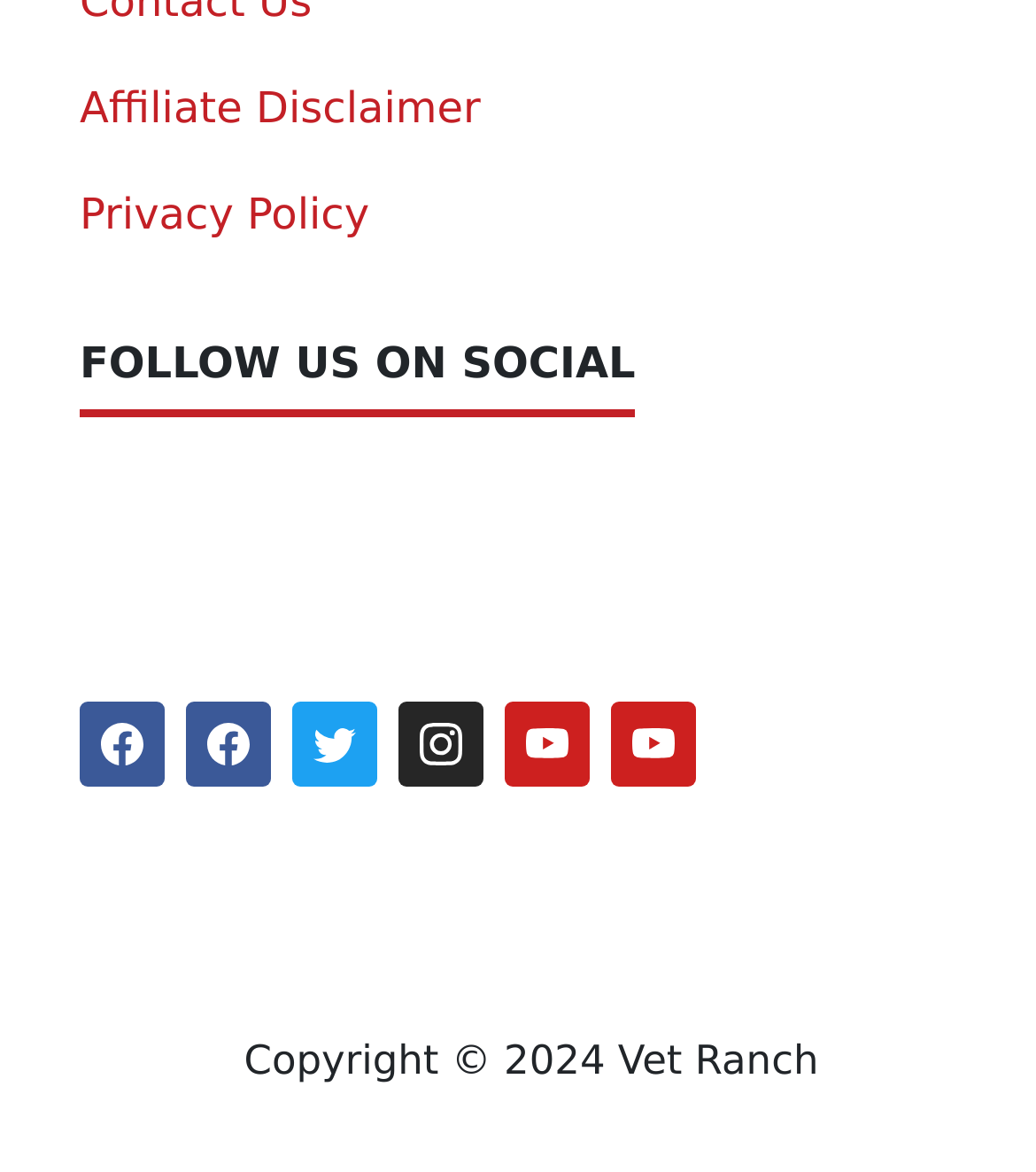Give a one-word or one-phrase response to the question: 
What is the copyright year?

2024